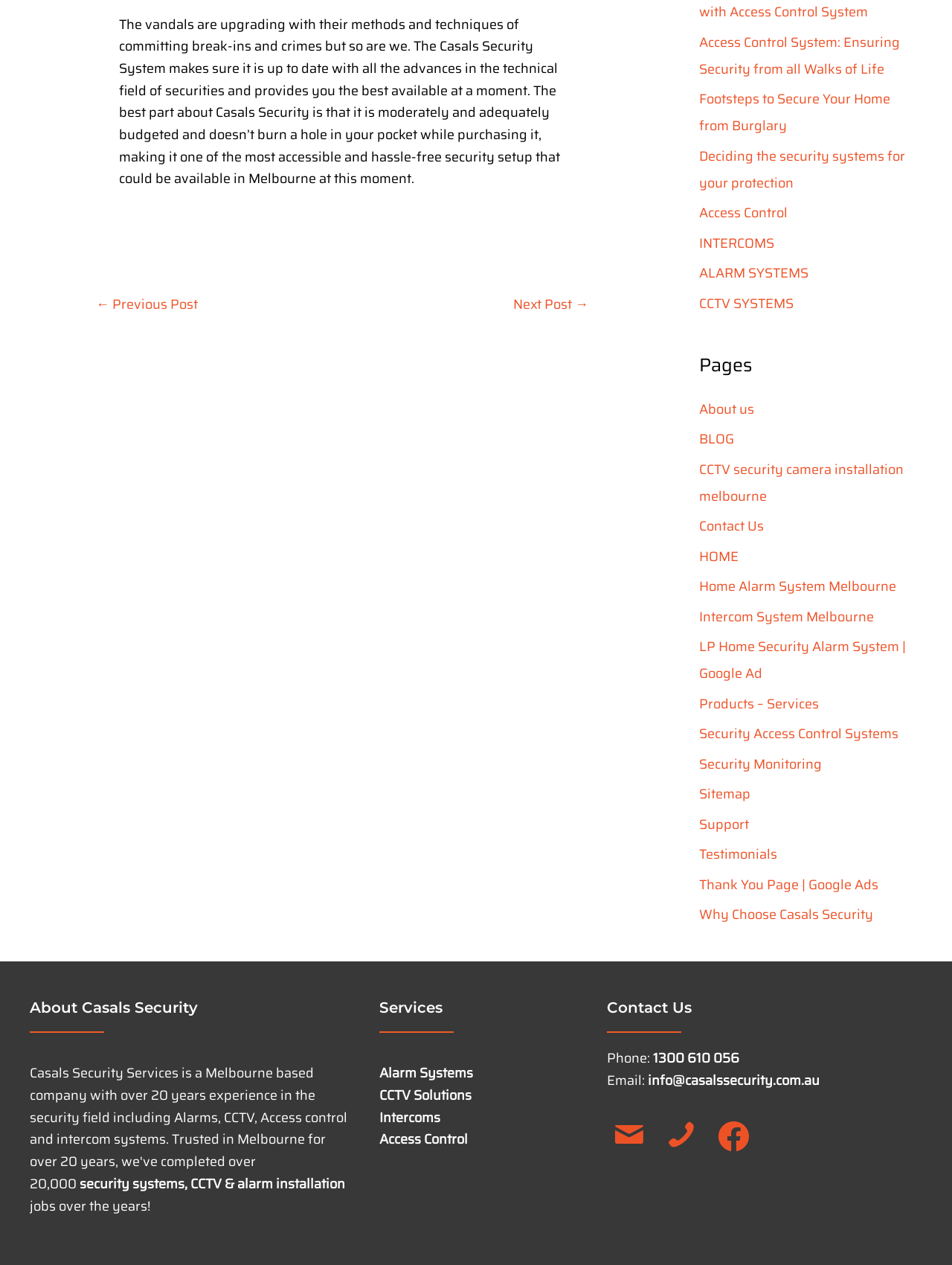Find the bounding box coordinates for the area that should be clicked to accomplish the instruction: "Click on the 'Next Post →' link".

[0.518, 0.229, 0.639, 0.254]